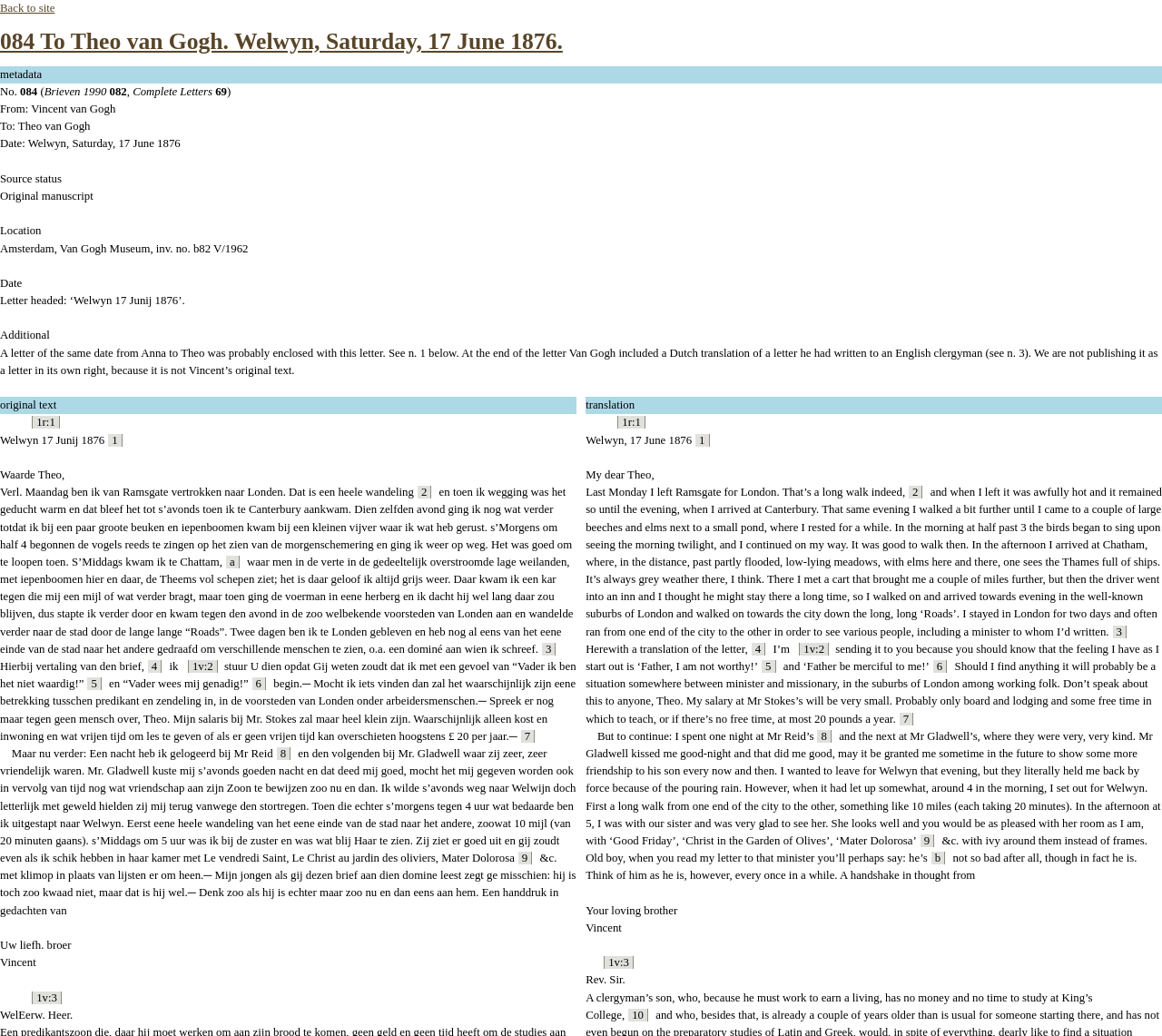How many miles did the author walk from one end of the city to the other?
Look at the image and respond with a one-word or short-phrase answer.

10 miles